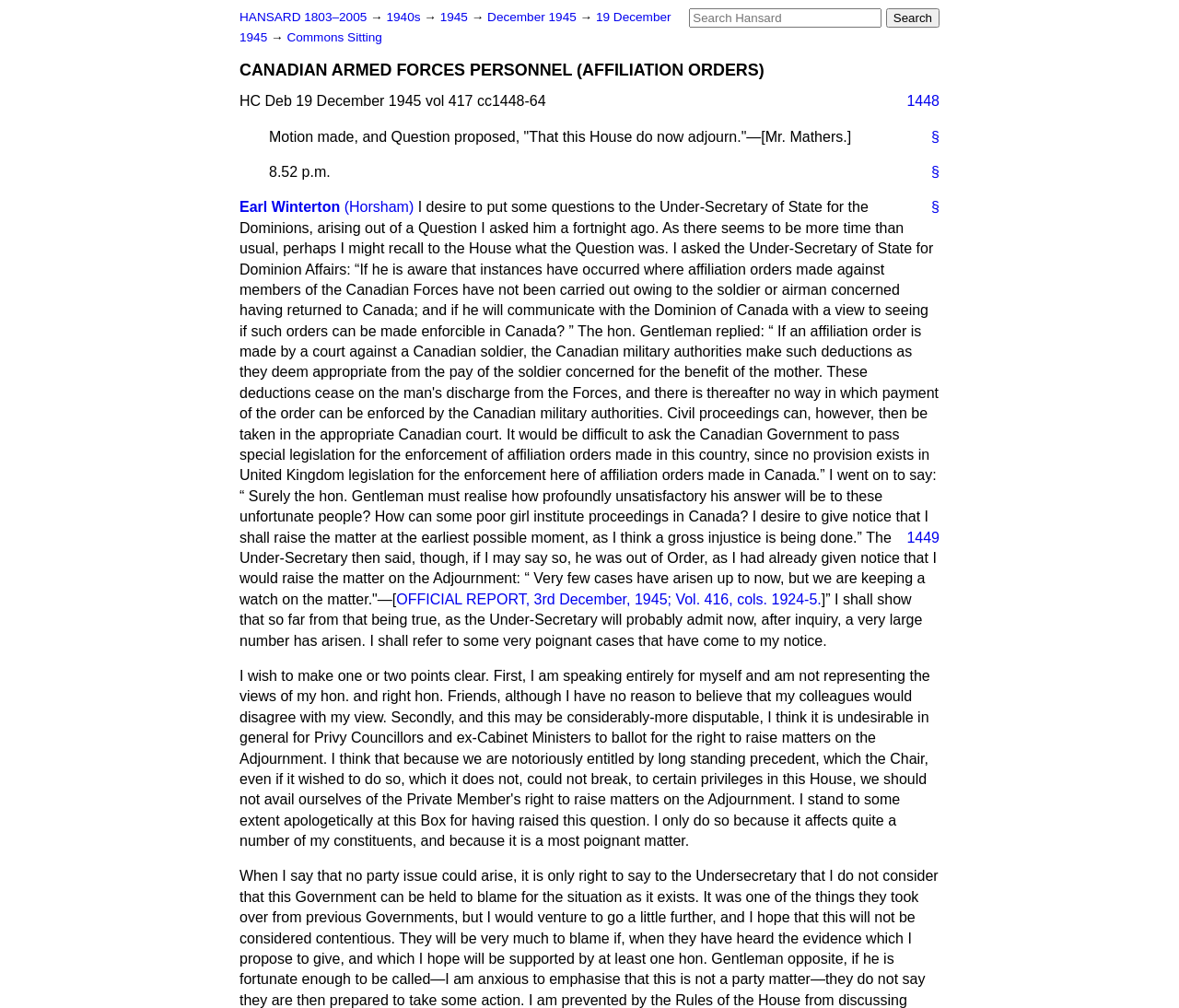Determine the coordinates of the bounding box that should be clicked to complete the instruction: "View the Official Report". The coordinates should be represented by four float numbers between 0 and 1: [left, top, right, bottom].

[0.336, 0.587, 0.697, 0.602]